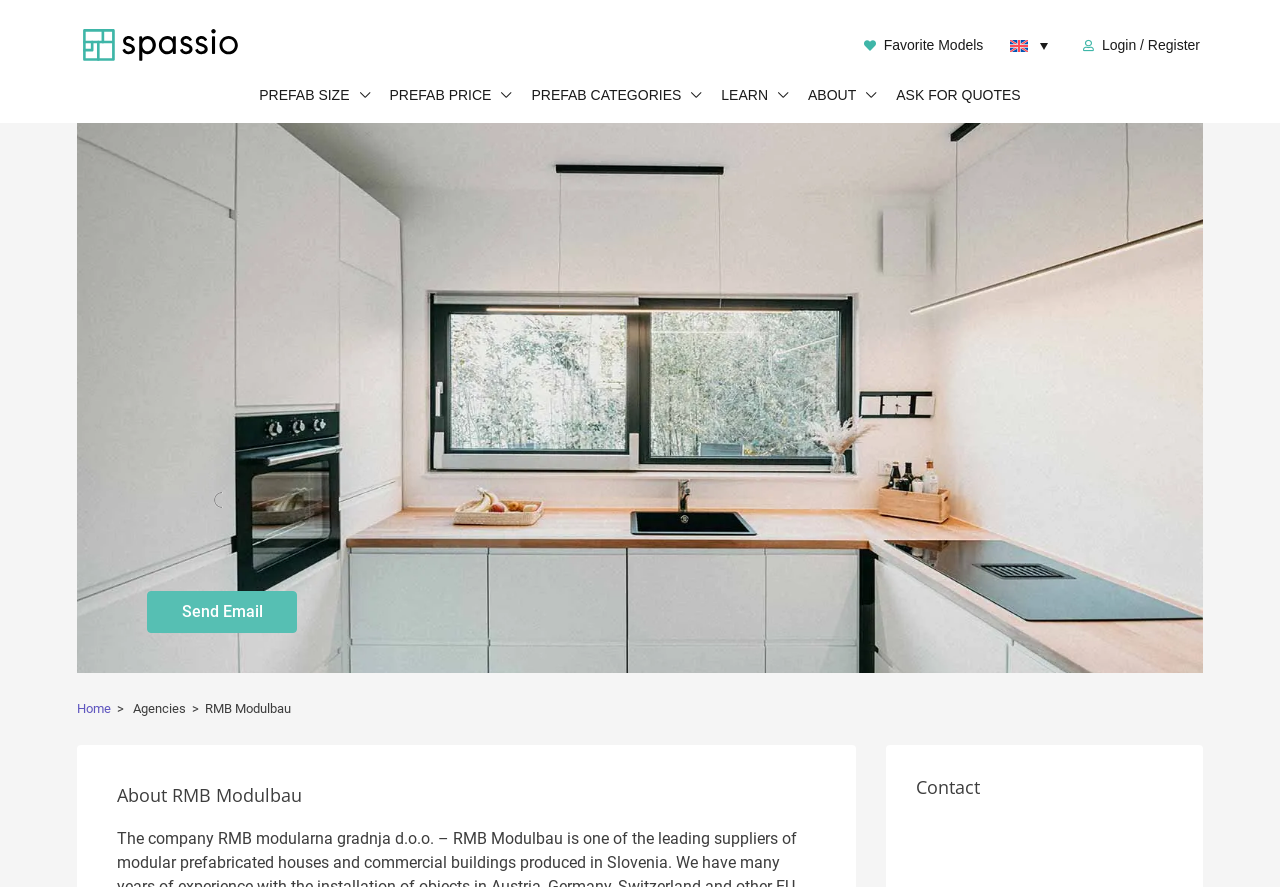Show the bounding box coordinates for the element that needs to be clicked to execute the following instruction: "Click the 'About' link". Provide the coordinates in the form of four float numbers between 0 and 1, i.e., [left, top, right, bottom].

None